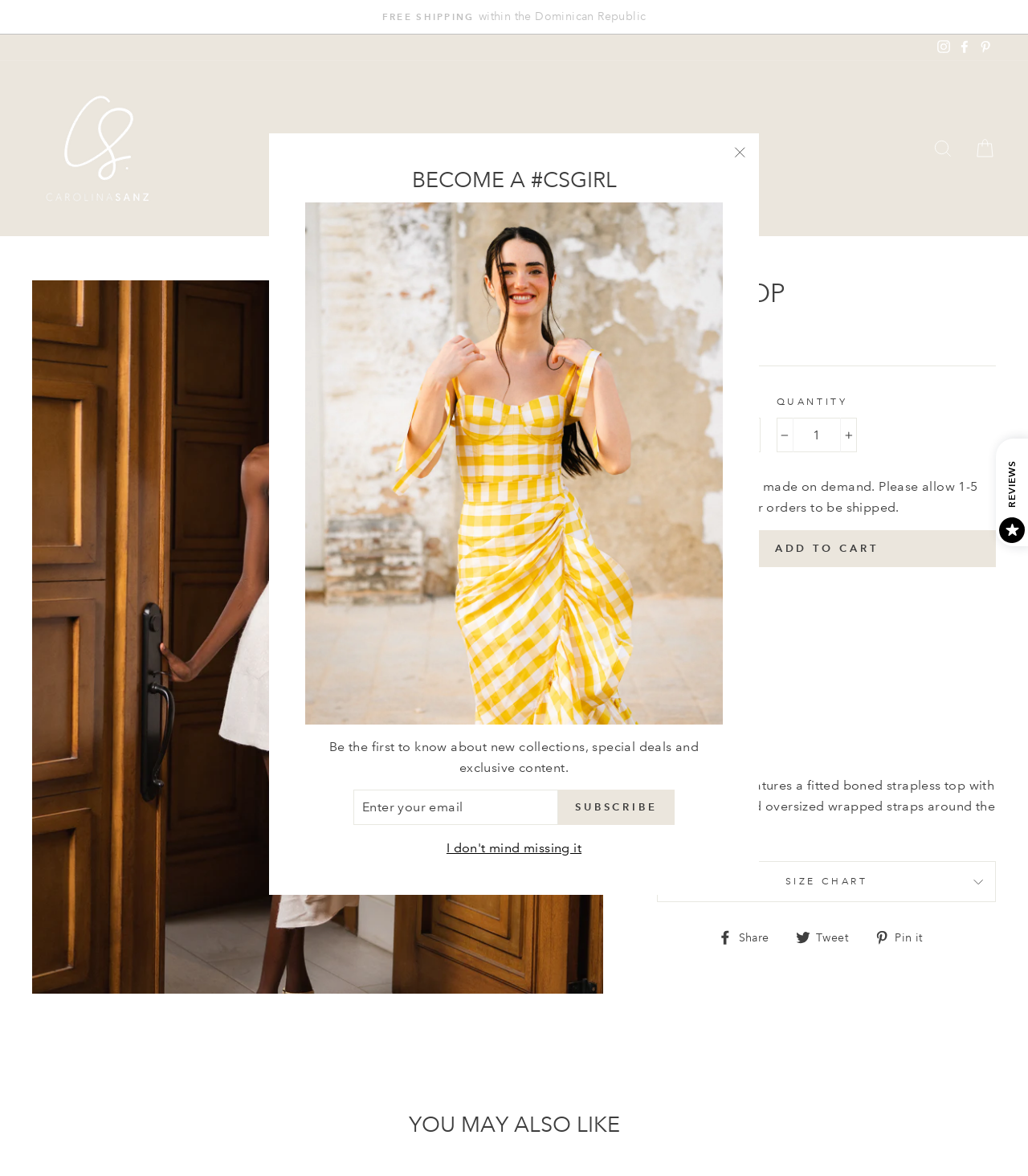What is the price of the top?
Please provide a single word or phrase in response based on the screenshot.

$170.00